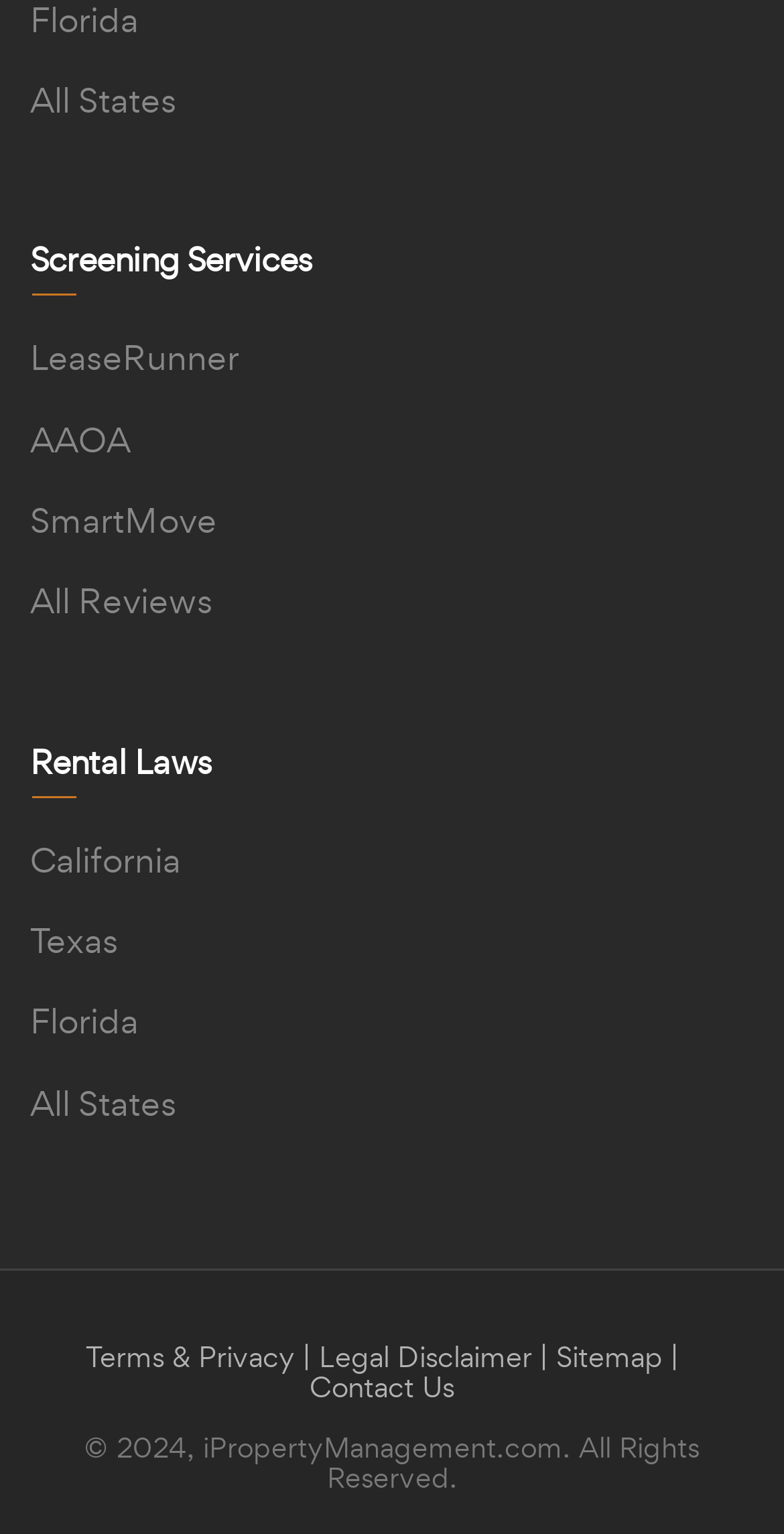Carefully observe the image and respond to the question with a detailed answer:
How many states are listed on the webpage?

The webpage lists three states, namely California, Texas, and Florida, which can be seen from the links 'California', 'Texas', and 'Florida'.